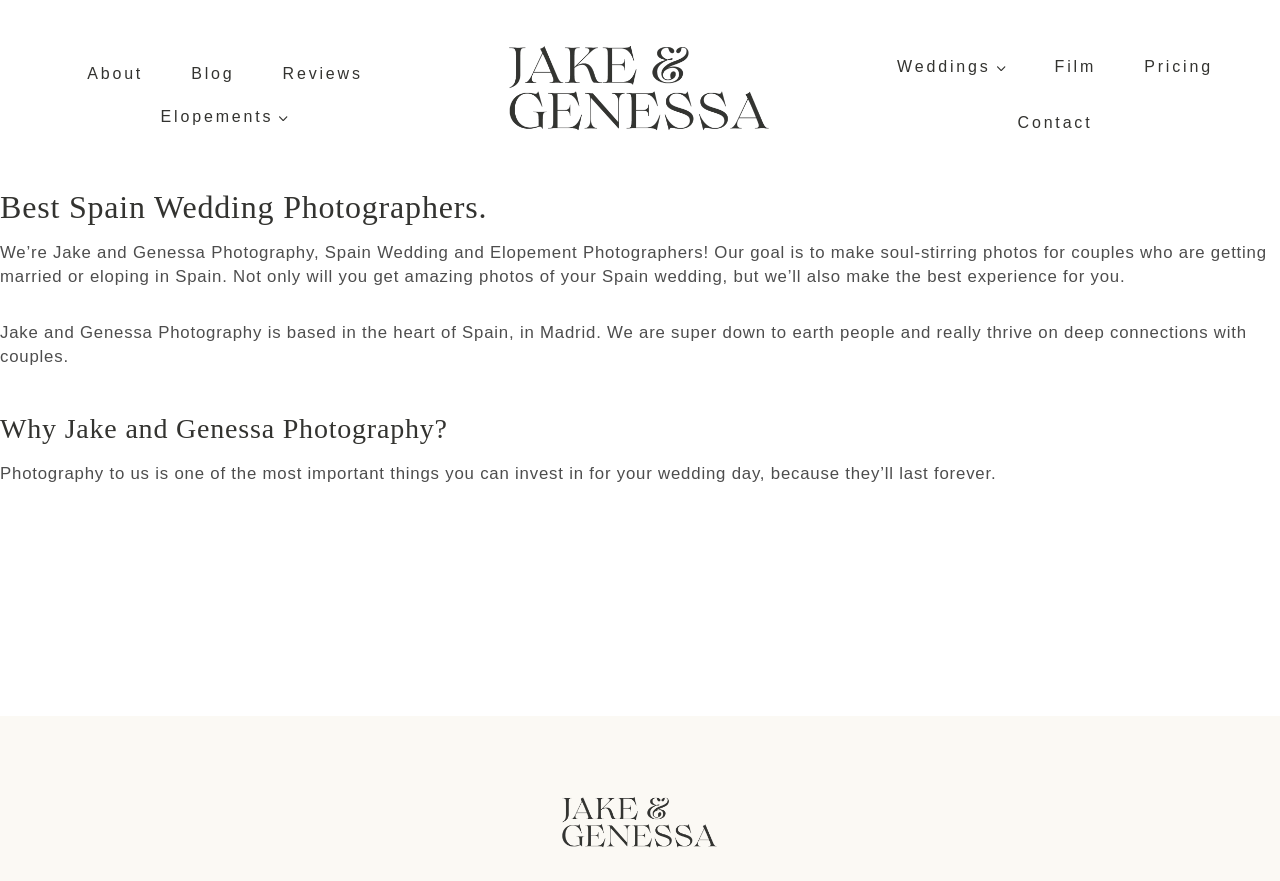What type of weddings do Jake and Genessa specialize in?
Answer the question in as much detail as possible.

I found the answer by reading the article section, where it says 'We’re Jake and Genessa Photography, Spain Wedding and Elopement Photographers!' This indicates that Jake and Genessa specialize in photographing Spain weddings and elopements.